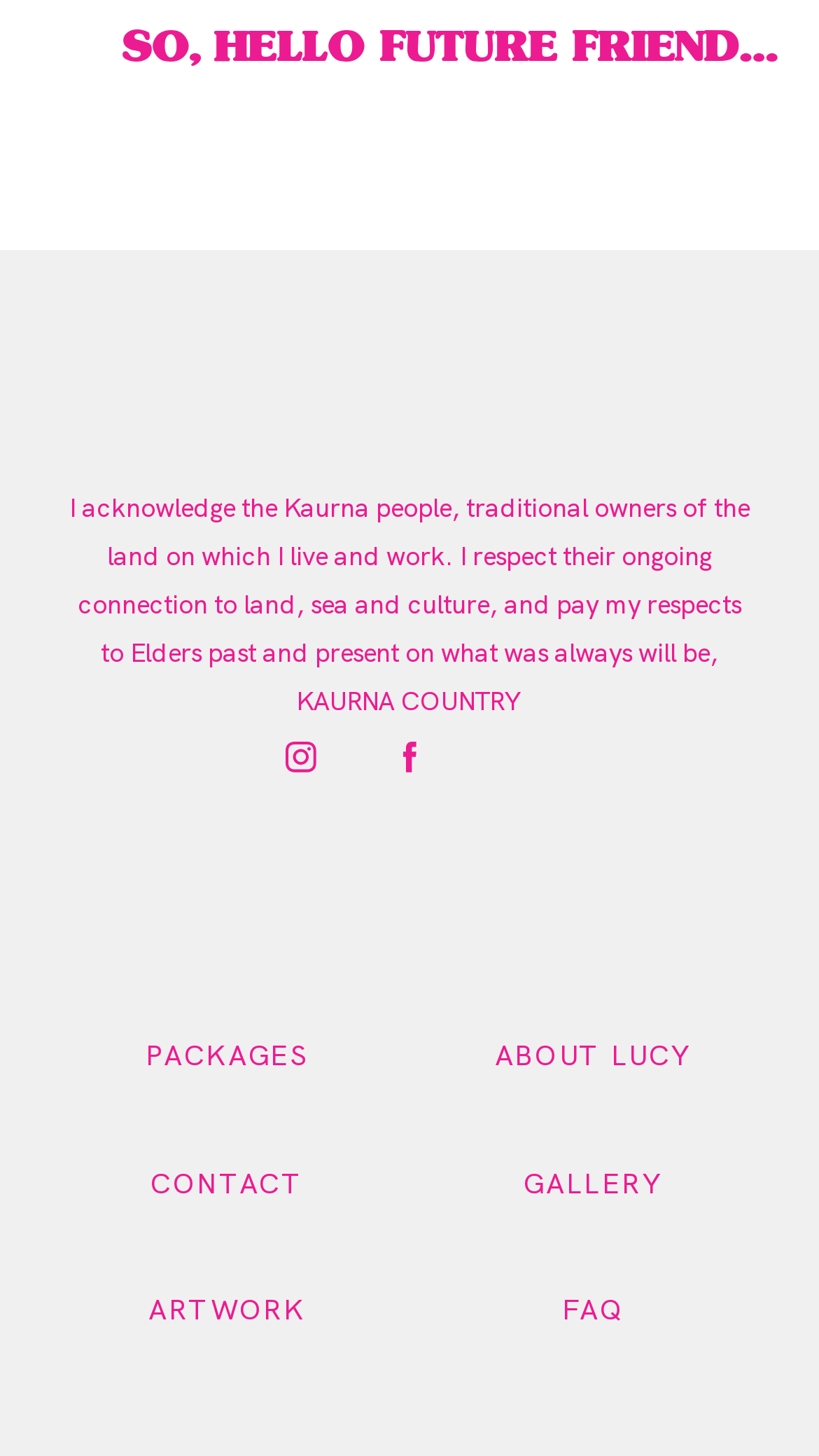What is the last navigation link on the webpage? Based on the image, give a response in one word or a short phrase.

ARTWORK